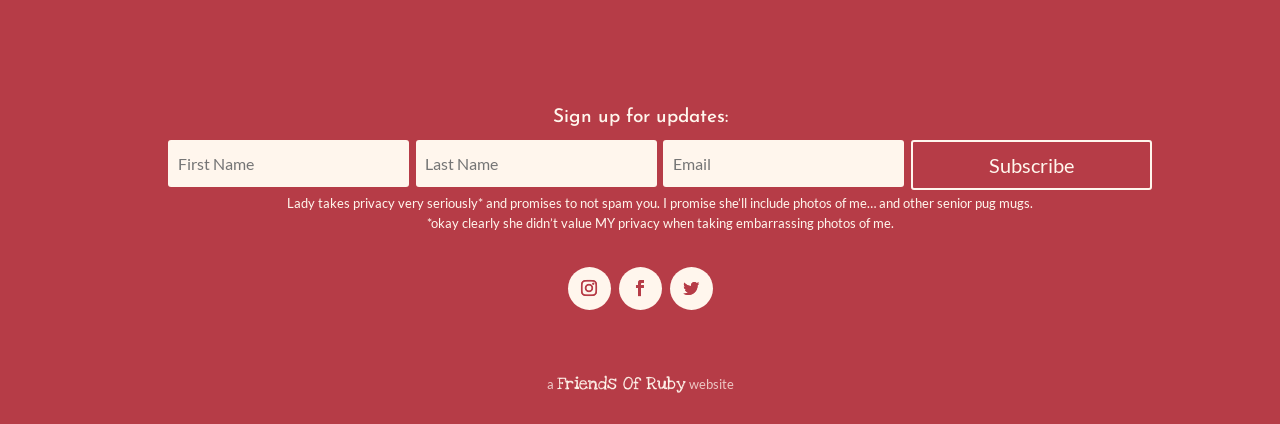Determine the bounding box coordinates of the clickable element necessary to fulfill the instruction: "visit linkedin profile". Provide the coordinates as four float numbers within the 0 to 1 range, i.e., [left, top, right, bottom].

None